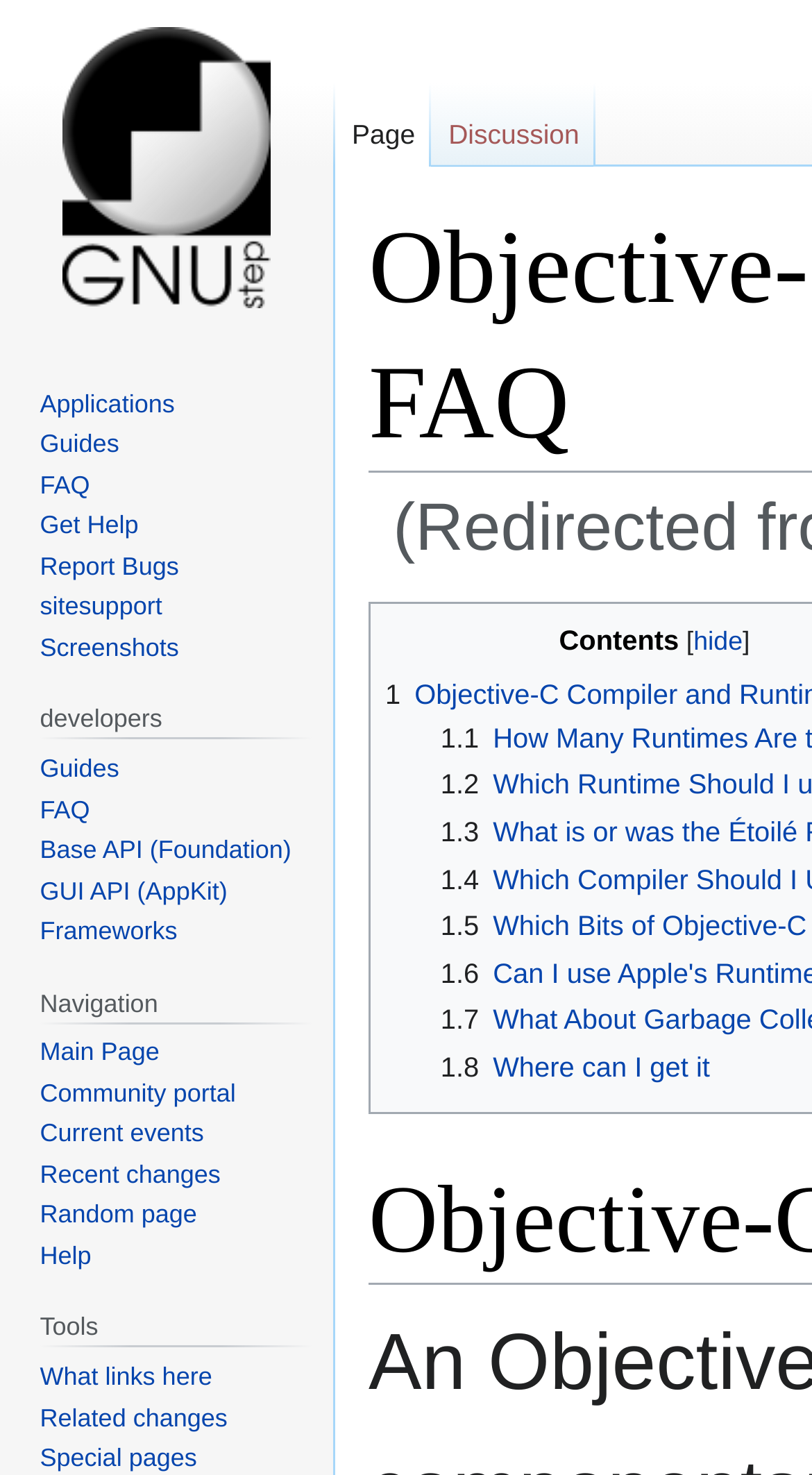What is the purpose of the 'Report Bugs' link?
Look at the screenshot and respond with a single word or phrase.

To report bugs